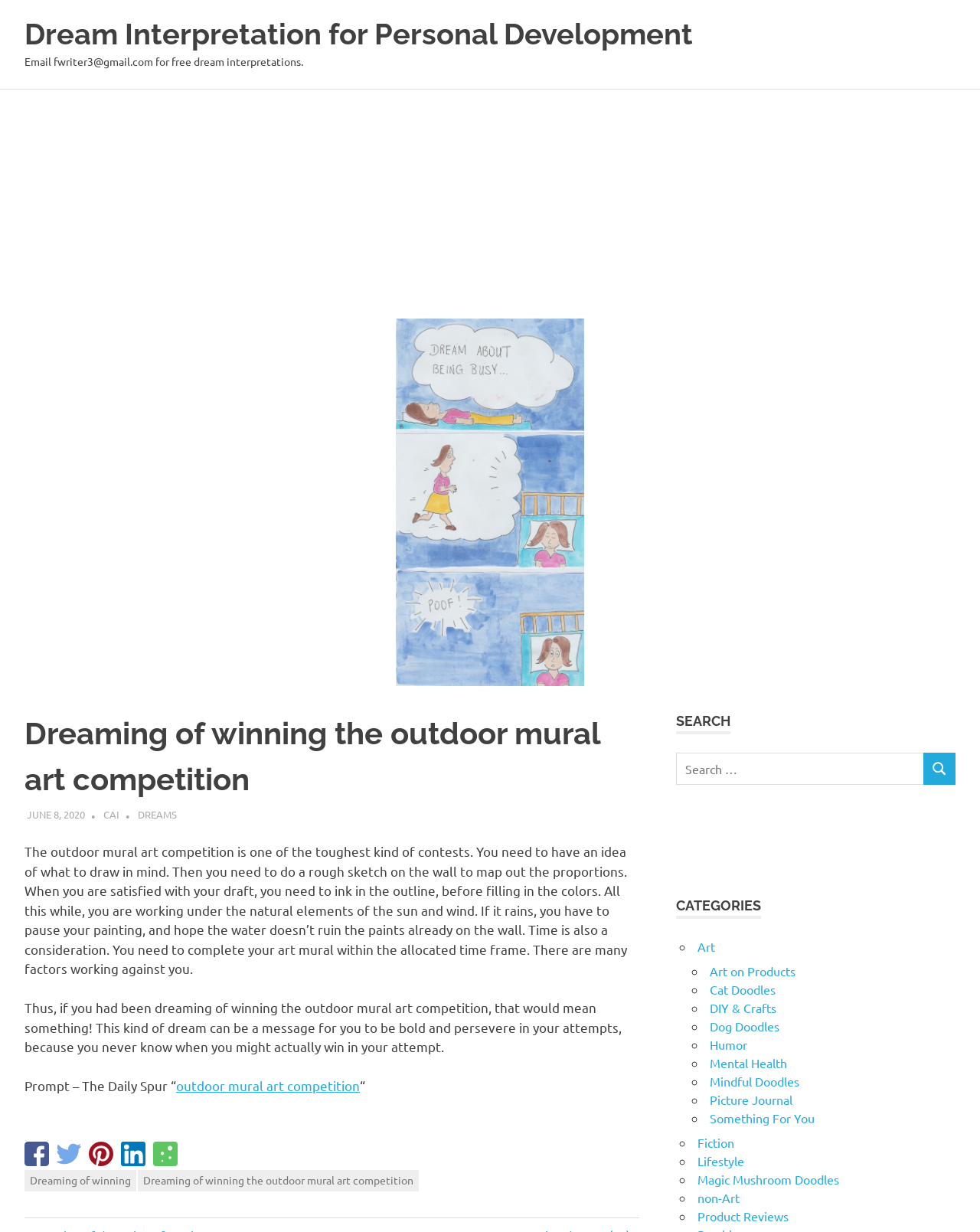Pinpoint the bounding box coordinates of the element to be clicked to execute the instruction: "Search for a term".

[0.69, 0.611, 0.975, 0.637]